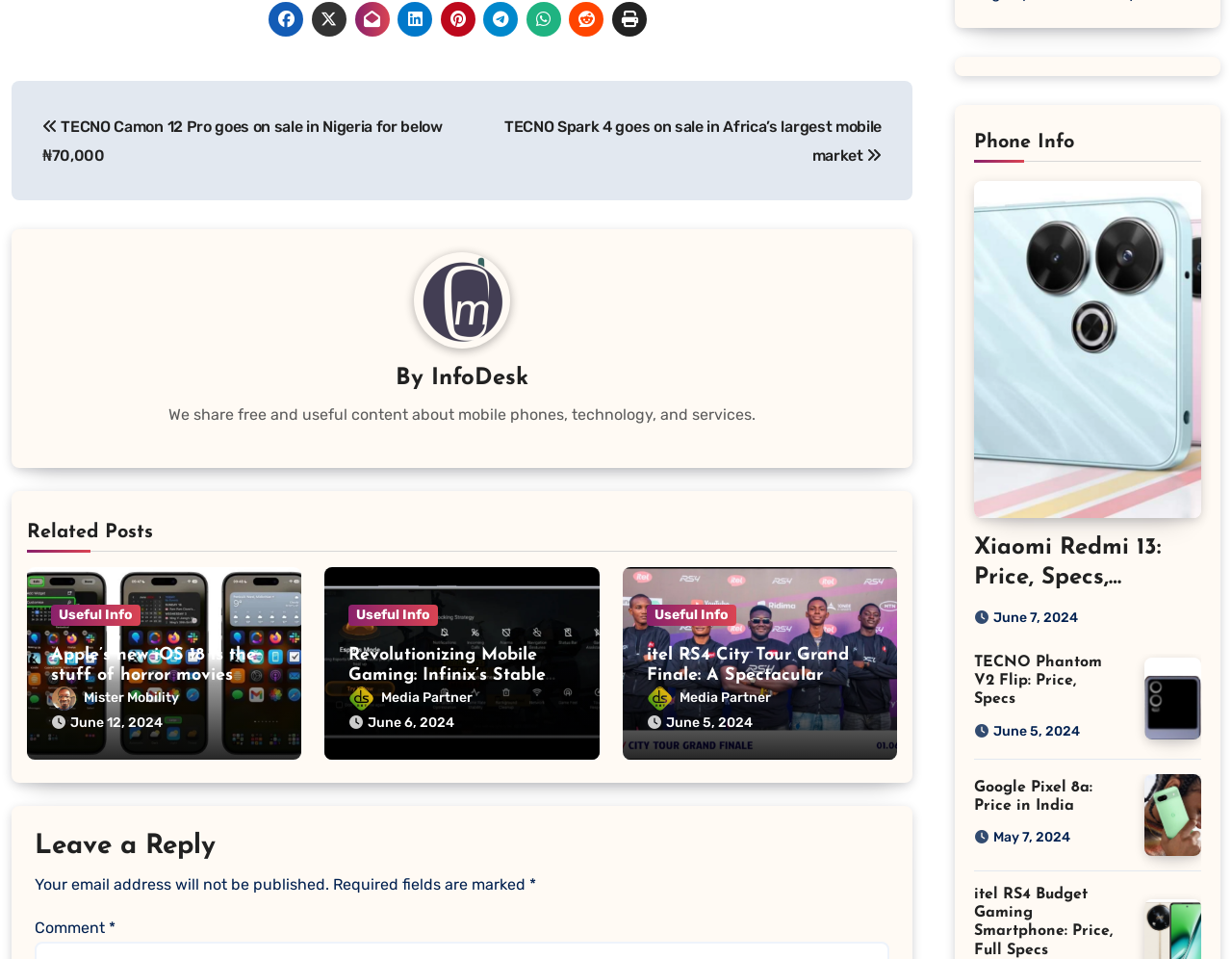What is the author of the post 'Revolutionizing Mobile Gaming: Infinix’s Stable Frame-rate Engine and the Quest for Perfect Performance'?
Refer to the screenshot and answer in one word or phrase.

Media Partner